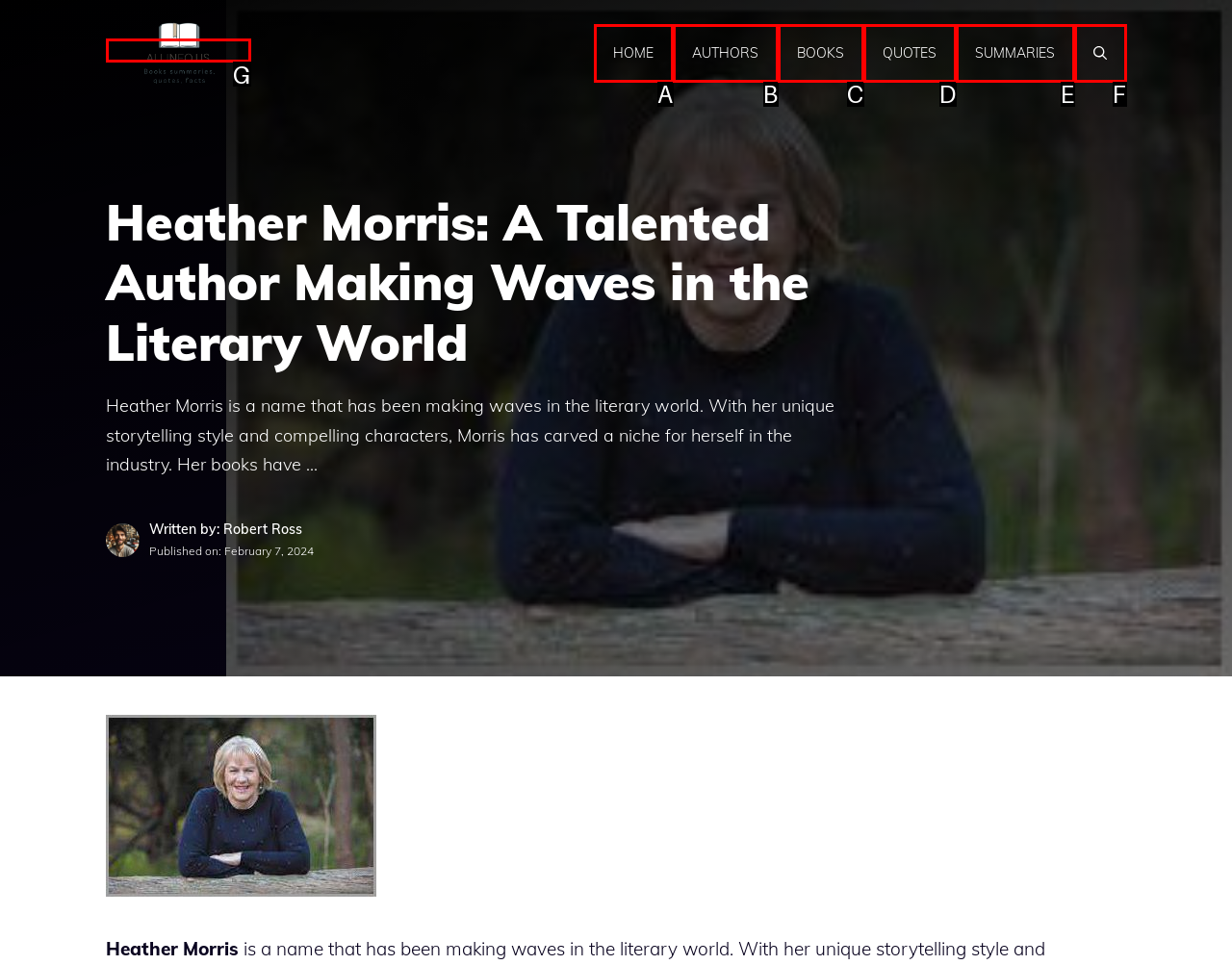Select the HTML element that corresponds to the description: alt="Allinfo.US". Answer with the letter of the matching option directly from the choices given.

G